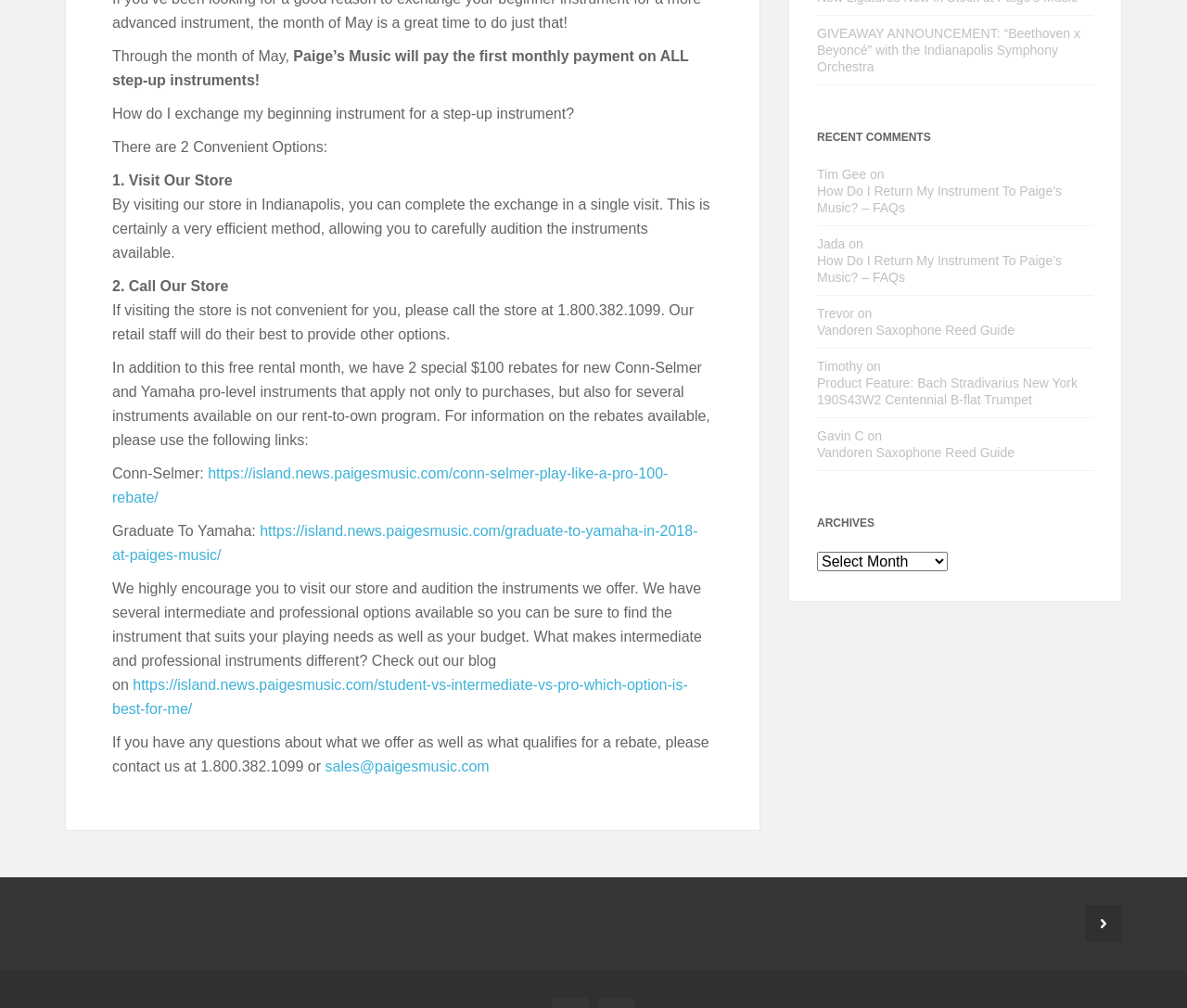Locate the bounding box for the described UI element: "Vandoren Saxophone Reed Guide". Ensure the coordinates are four float numbers between 0 and 1, formatted as [left, top, right, bottom].

[0.688, 0.319, 0.921, 0.336]